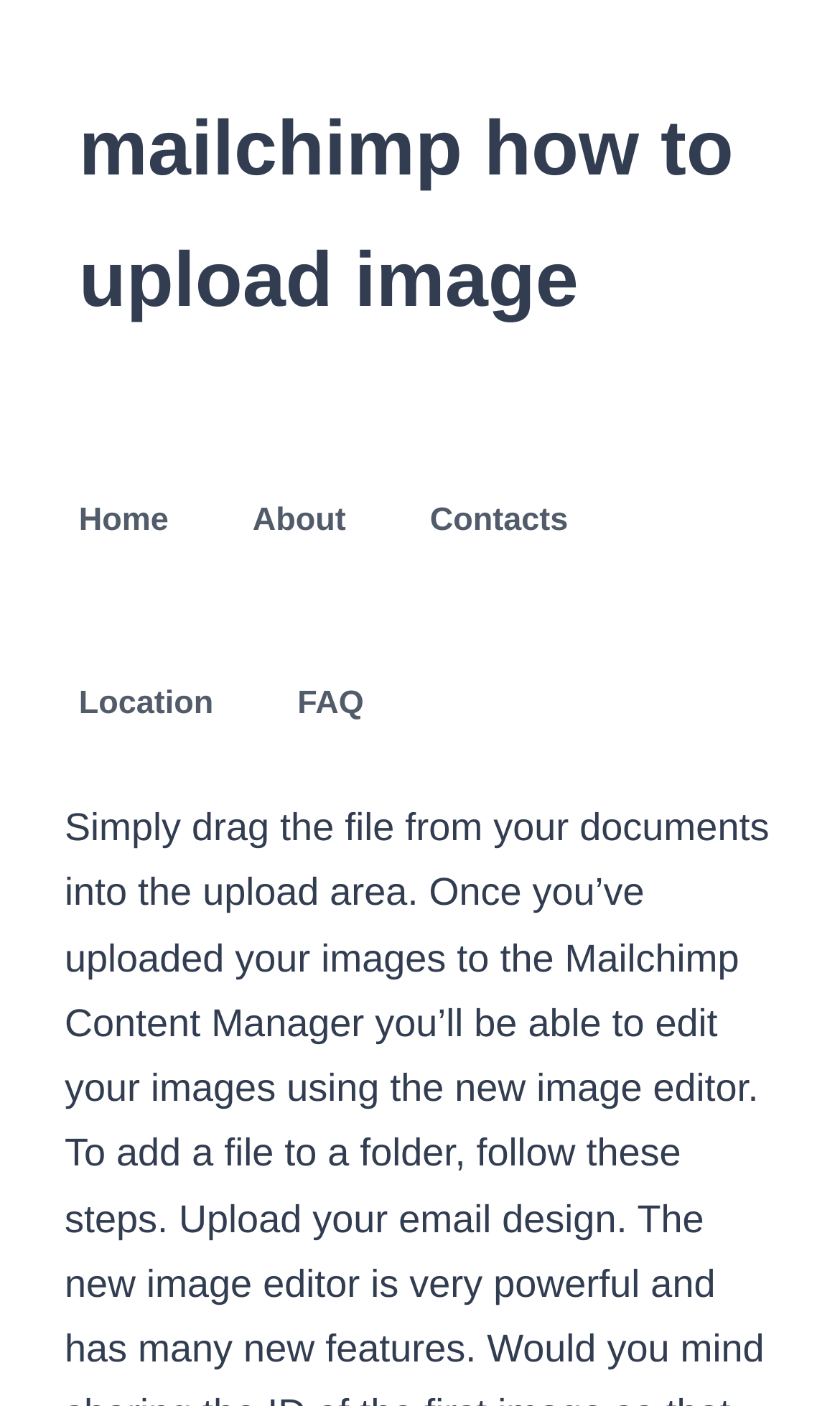Please find and generate the text of the main header of the webpage.

mailchimp how to upload image